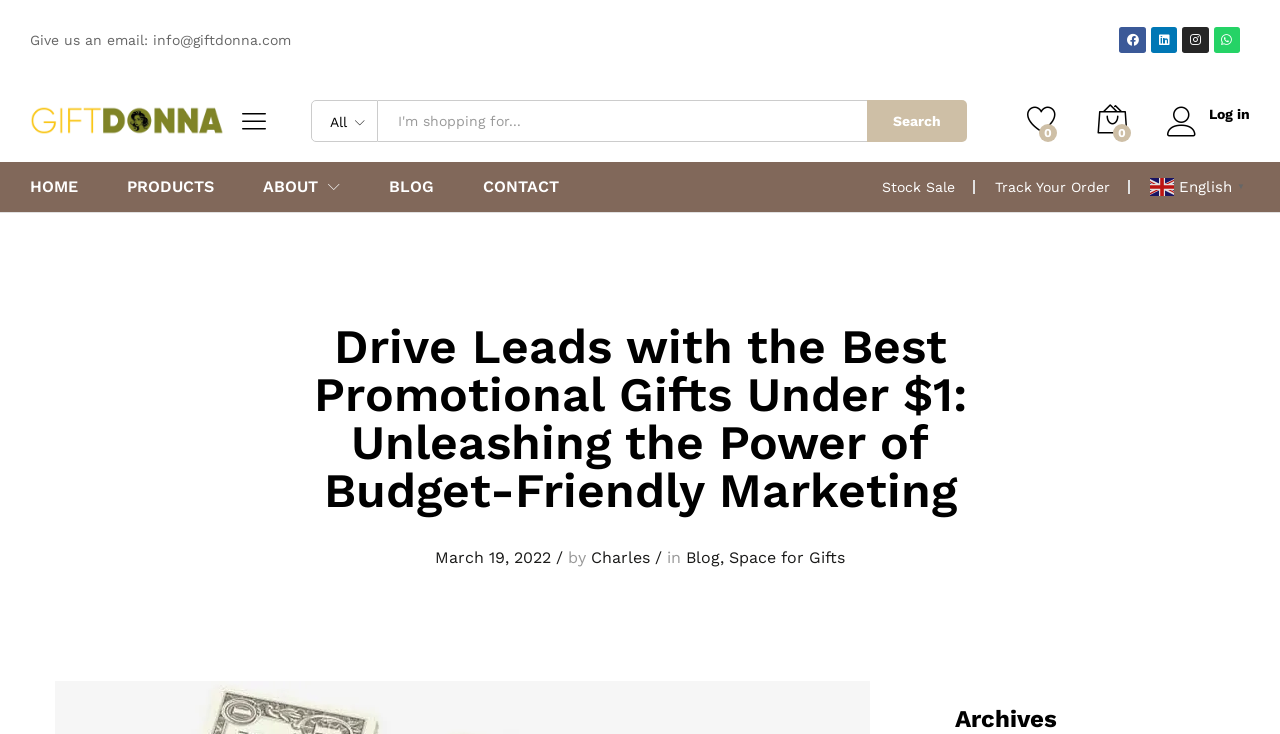Generate the text of the webpage's primary heading.

Drive Leads with the Best Promotional Gifts Under $1: Unleashing the Power of Budget-Friendly Marketing